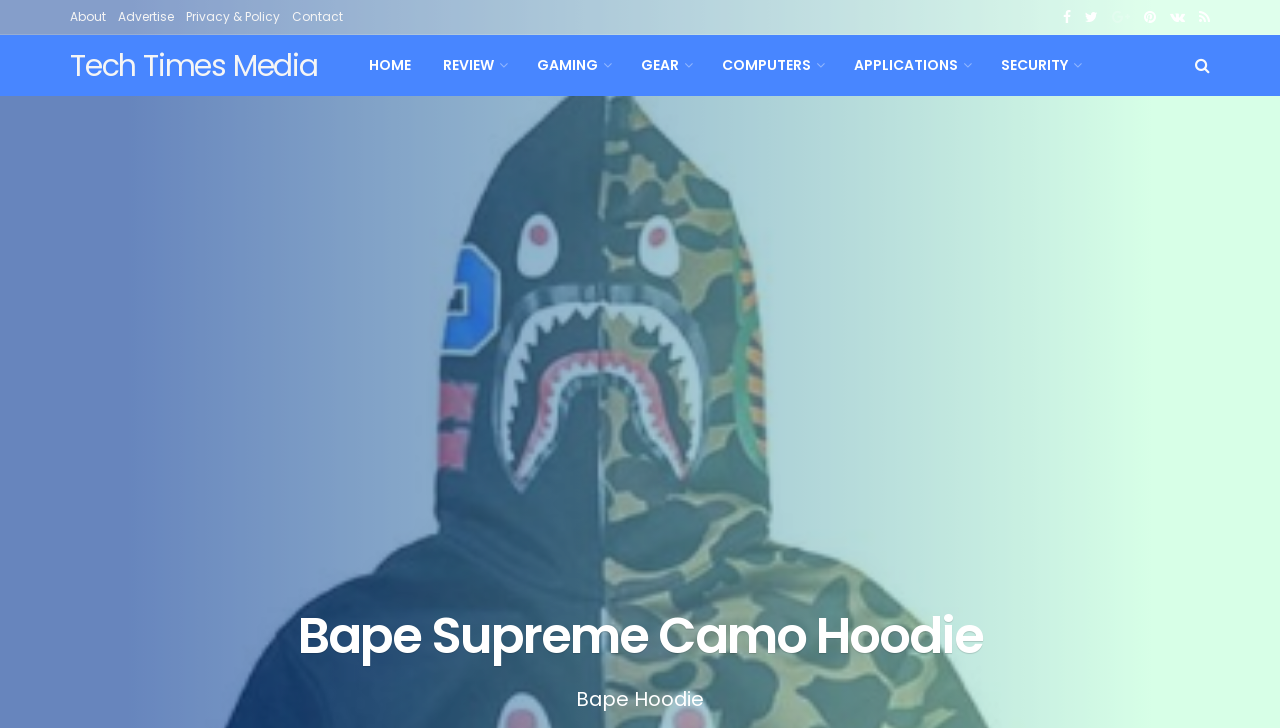Identify the bounding box coordinates of the clickable region to carry out the given instruction: "Click the link to download as PDF".

None